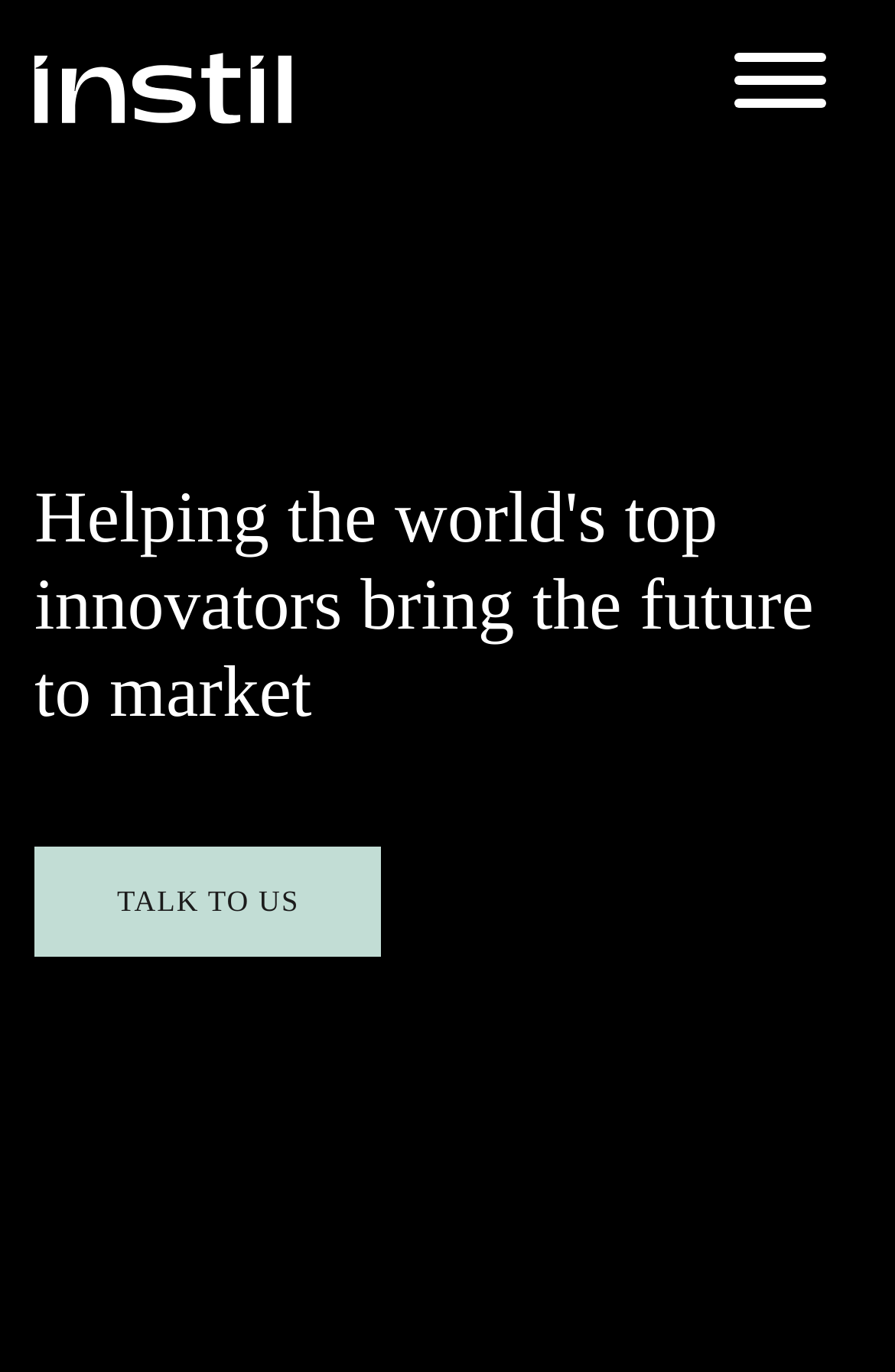Respond with a single word or phrase:
What is the purpose of the button at the top right?

Toggle navigation